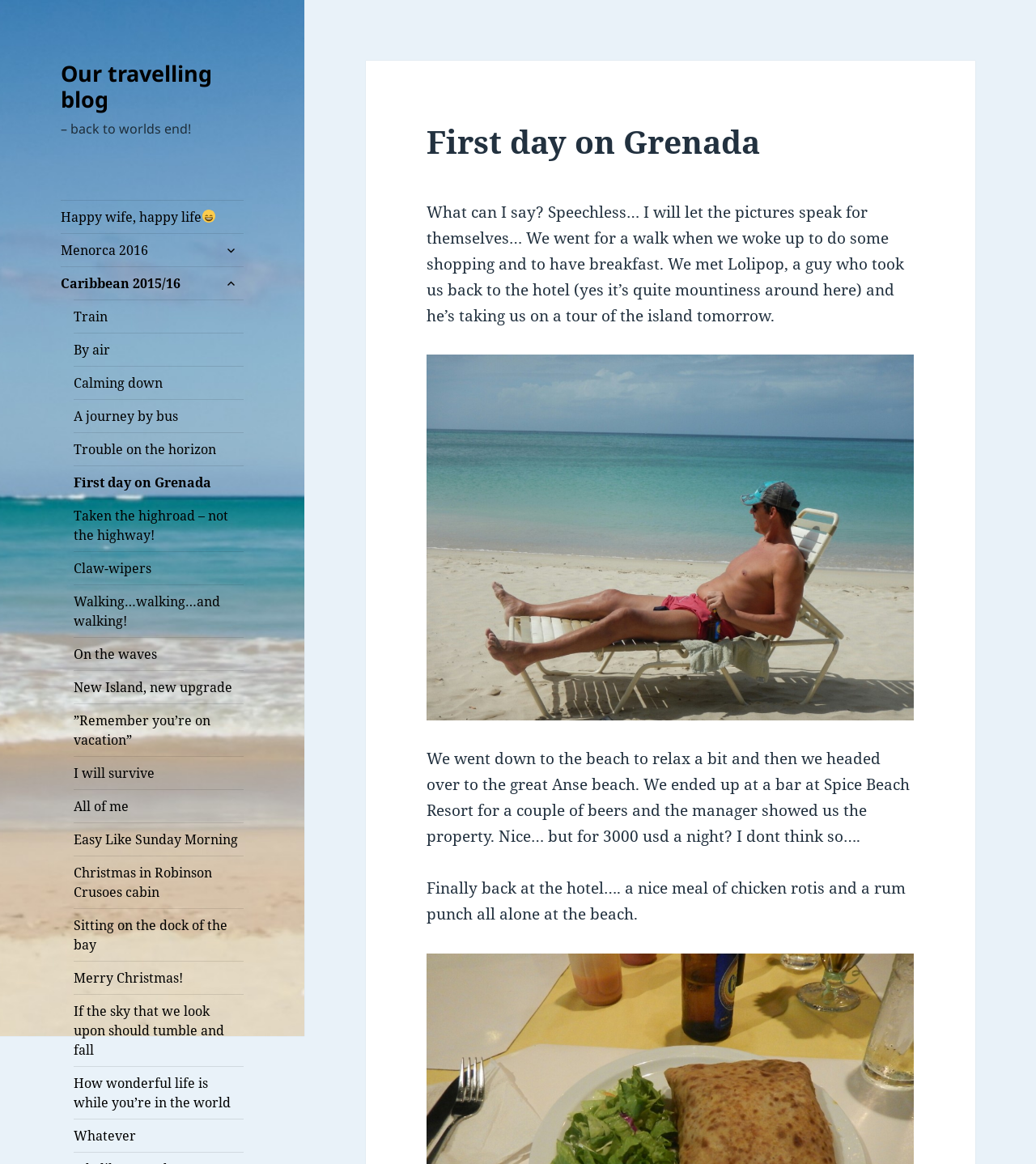Please find and report the primary heading text from the webpage.

First day on Grenada